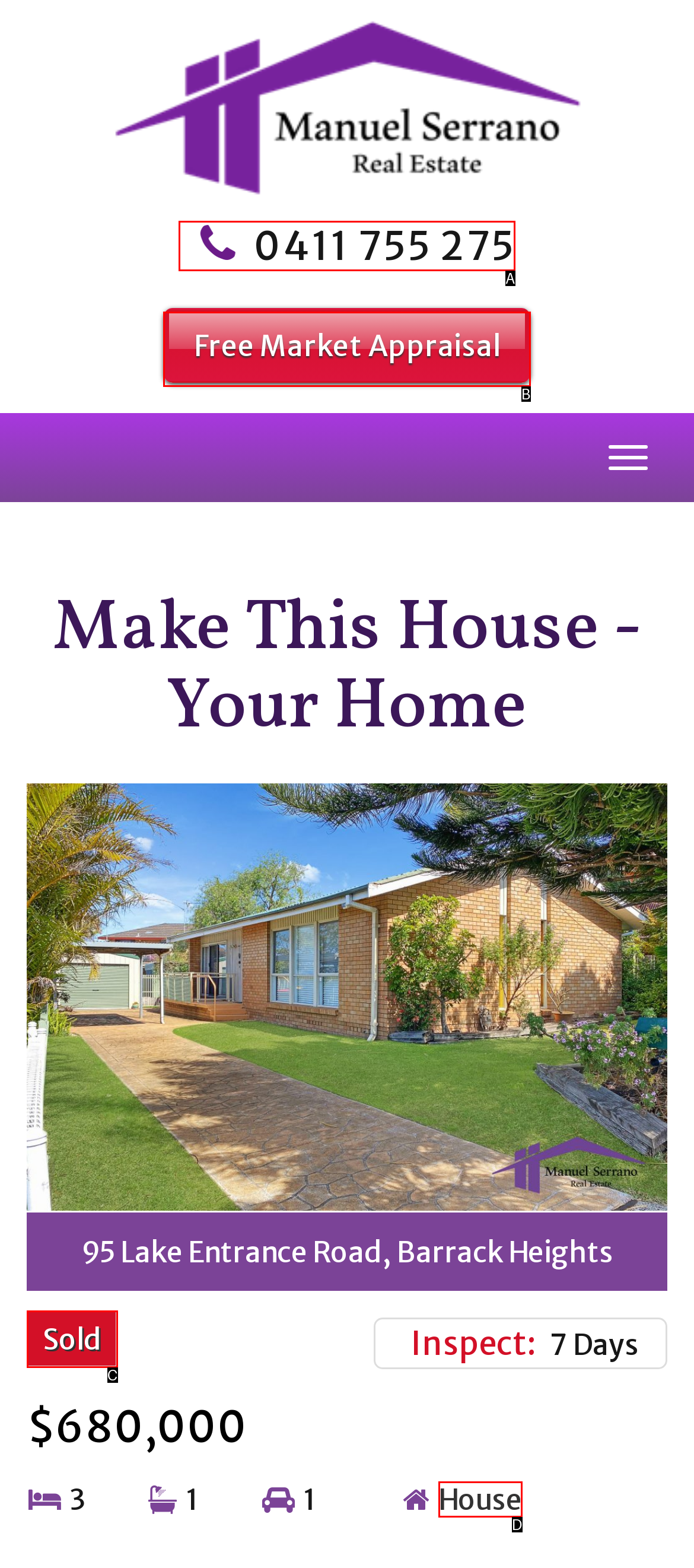Tell me which option best matches this description: Free Market Appraisal
Answer with the letter of the matching option directly from the given choices.

B